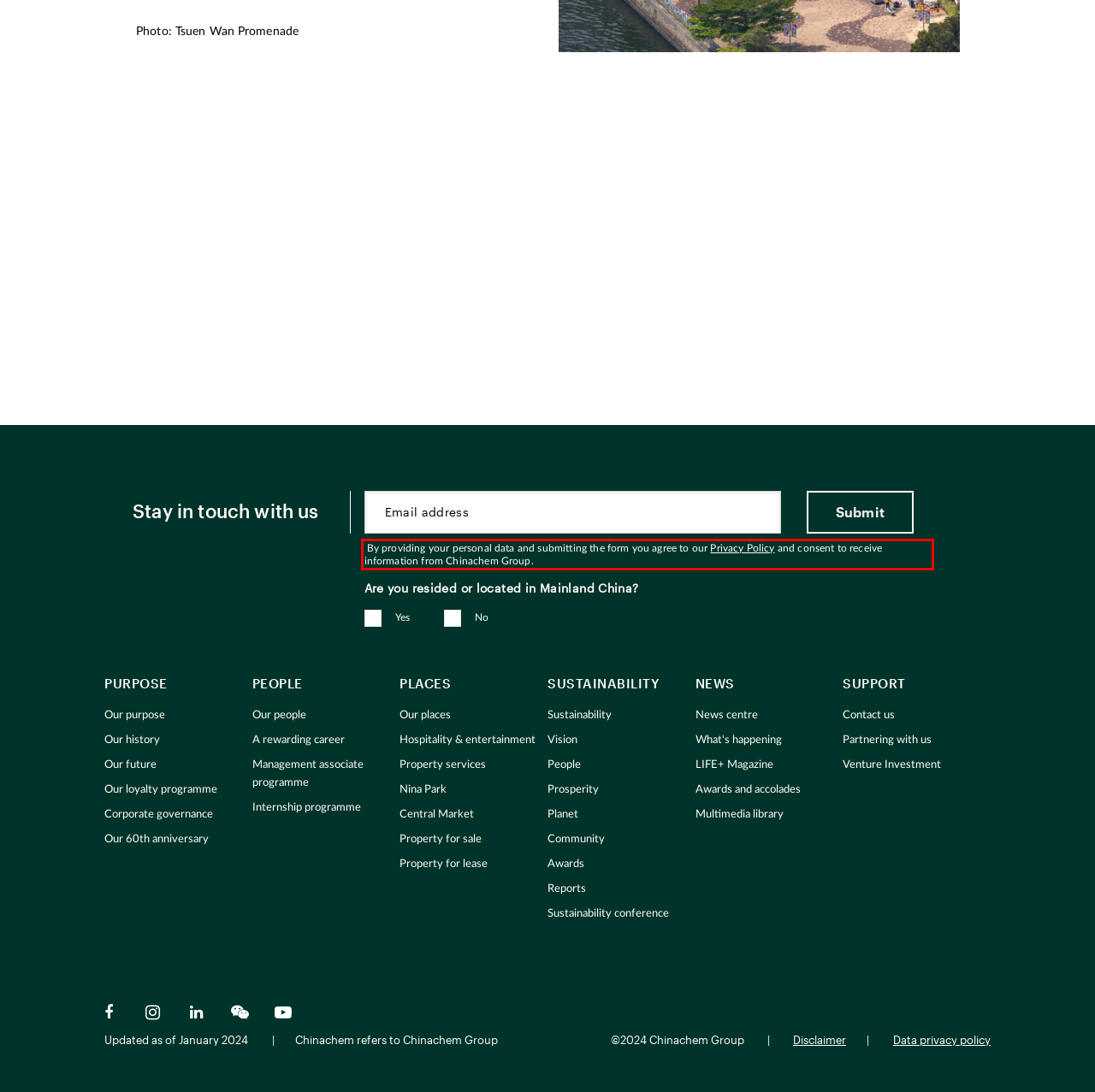Please take the screenshot of the webpage, find the red bounding box, and generate the text content that is within this red bounding box.

By providing your personal data and submitting the form you agree to our Privacy Policy and consent to receive information from Chinachem Group.